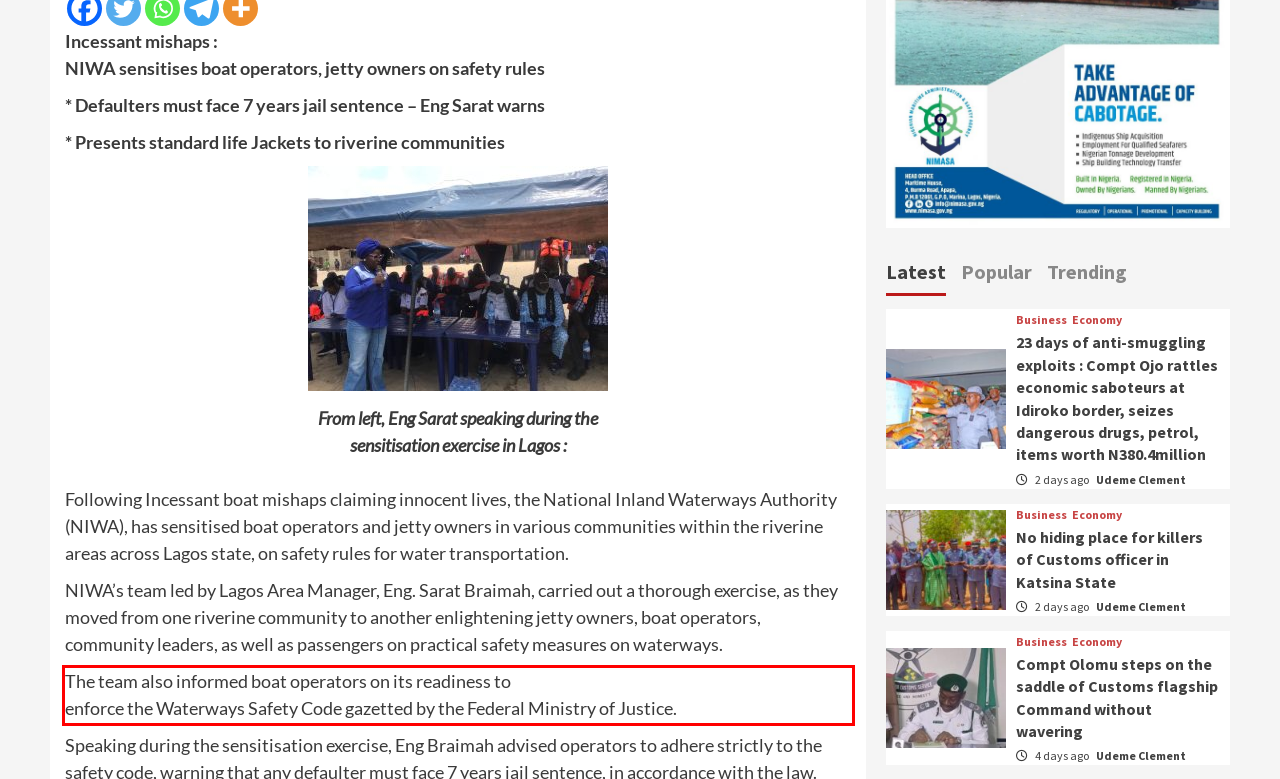You have a screenshot of a webpage, and there is a red bounding box around a UI element. Utilize OCR to extract the text within this red bounding box.

The team also informed boat operators on its readiness to enforce the Waterways Safety Code gazetted by the Federal Ministry of Justice.